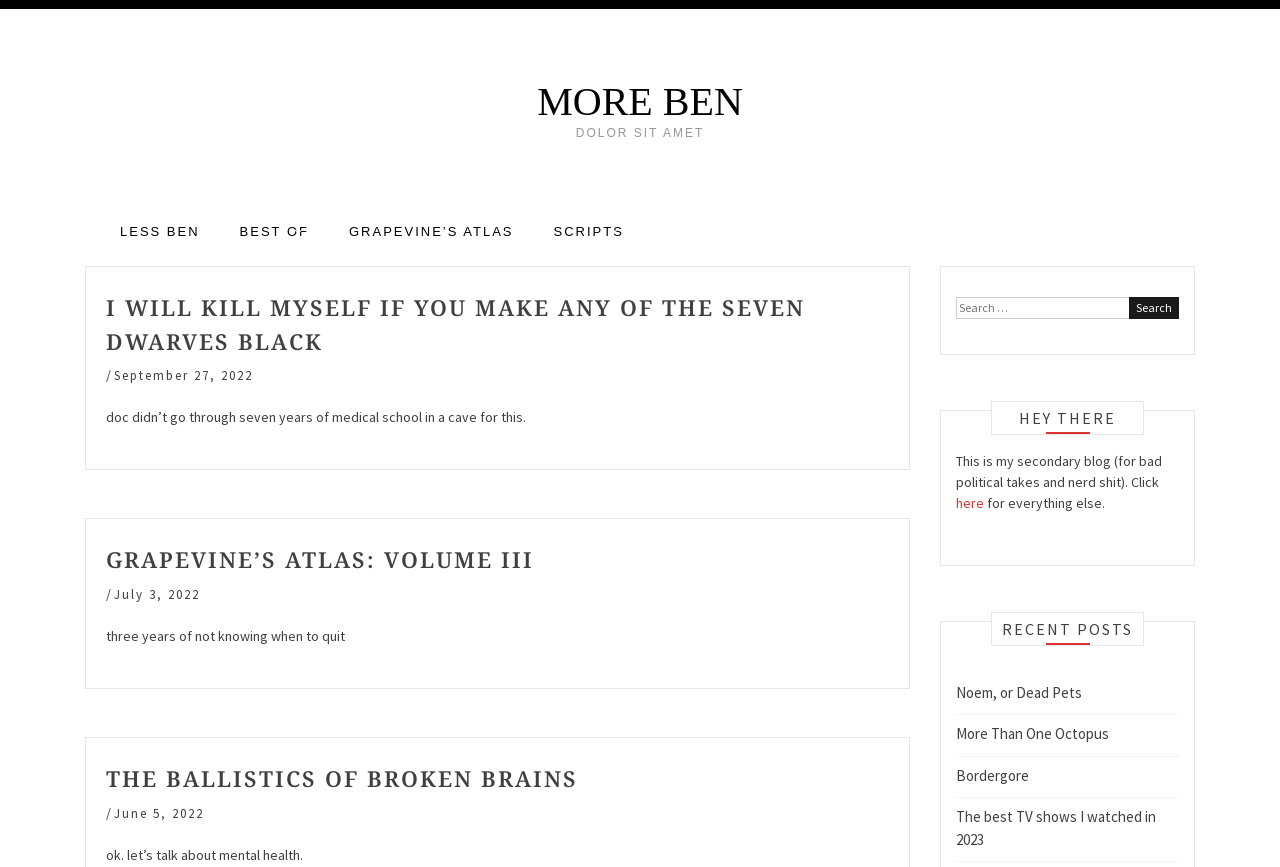Using the given description, provide the bounding box coordinates formatted as (top-left x, top-left y, bottom-right x, bottom-right y), with all values being floating point numbers between 0 and 1. Description: The Ballistics of Broken Brains

[0.083, 0.88, 0.452, 0.915]